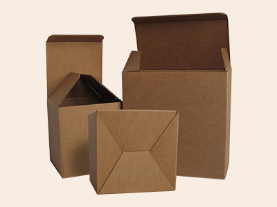What material are the boxes made of?
Look at the webpage screenshot and answer the question with a detailed explanation.

The caption explicitly states that the boxes feature a sturdy cardboard construction, which ensures durability and protection for the contents inside.